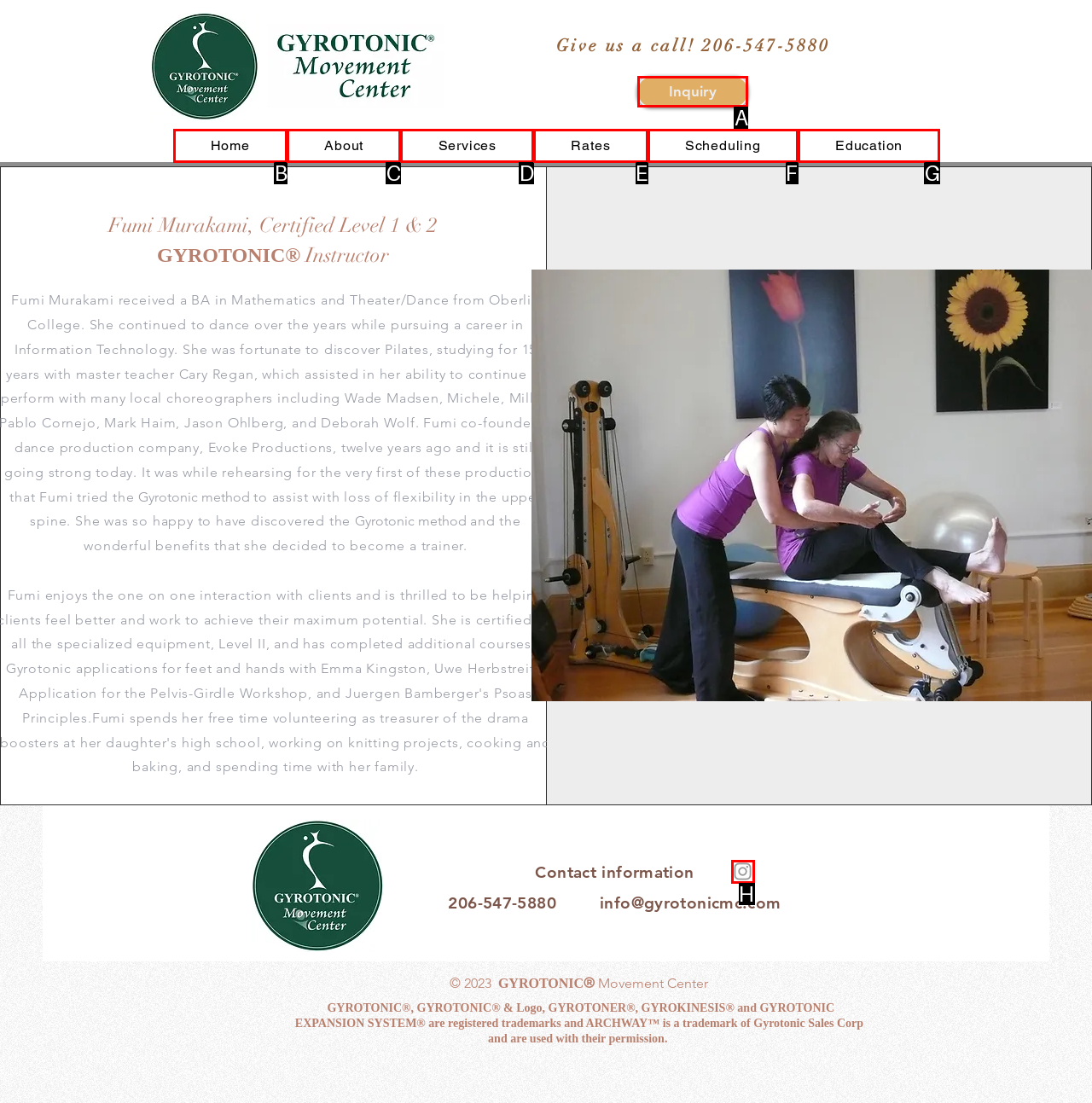Tell me which one HTML element I should click to complete the following task: Go to the Inquiry page Answer with the option's letter from the given choices directly.

A